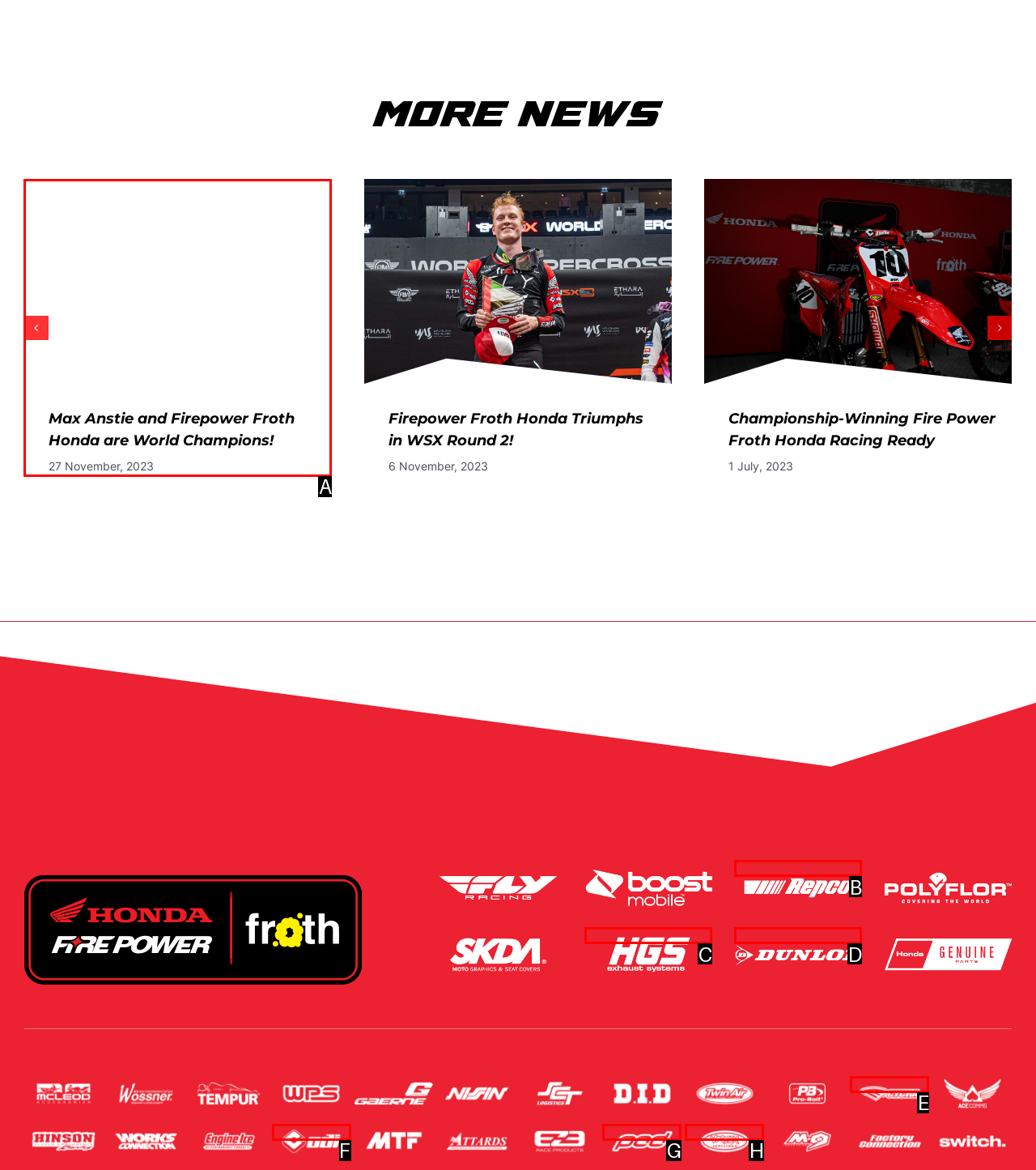Show which HTML element I need to click to perform this task: View the news about 'Max Anstie and Firepower Froth Honda are World Champions!' Answer with the letter of the correct choice.

A